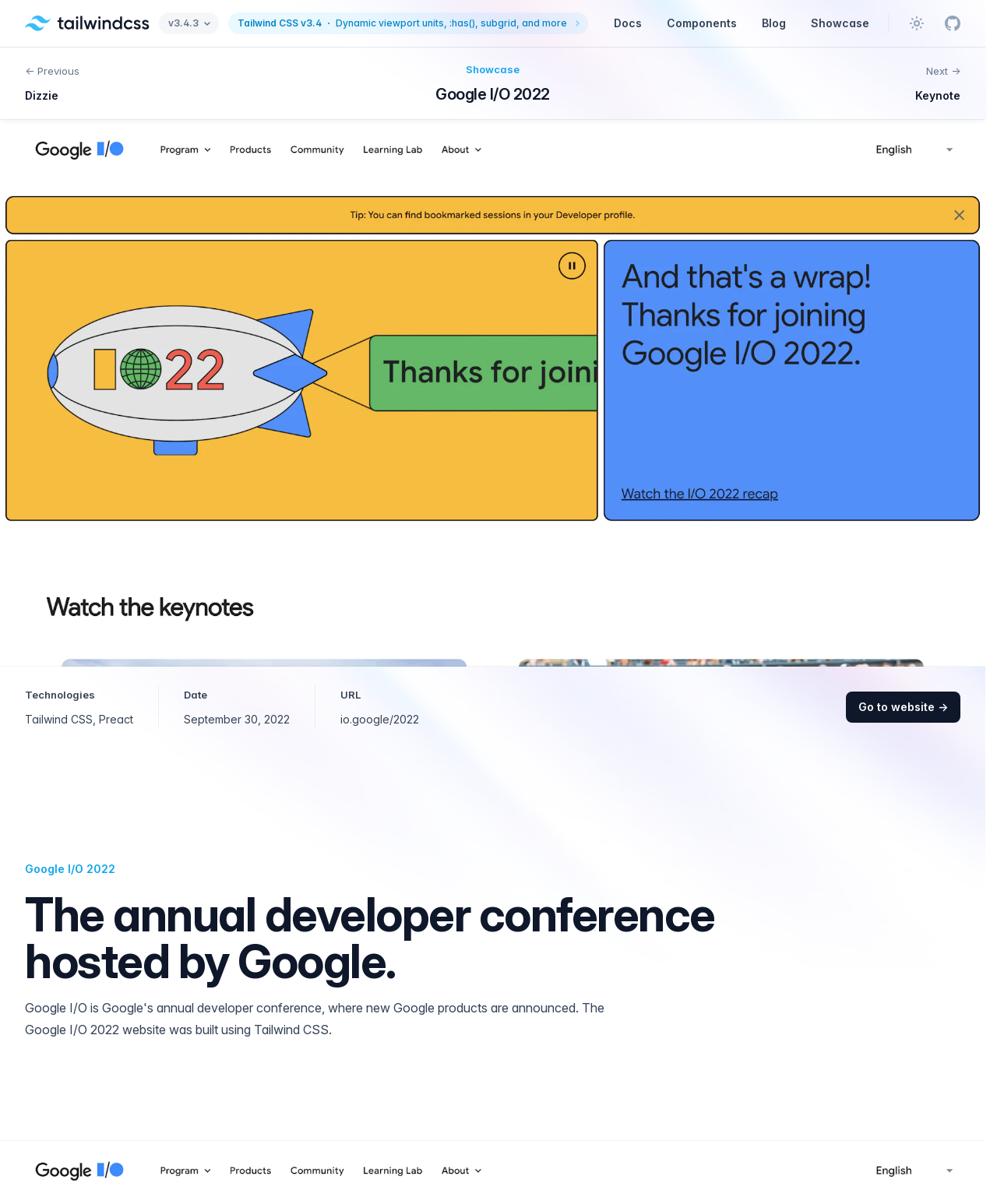Given the description "v3.4.3", provide the bounding box coordinates of the corresponding UI element.

[0.159, 0.01, 0.22, 0.028]